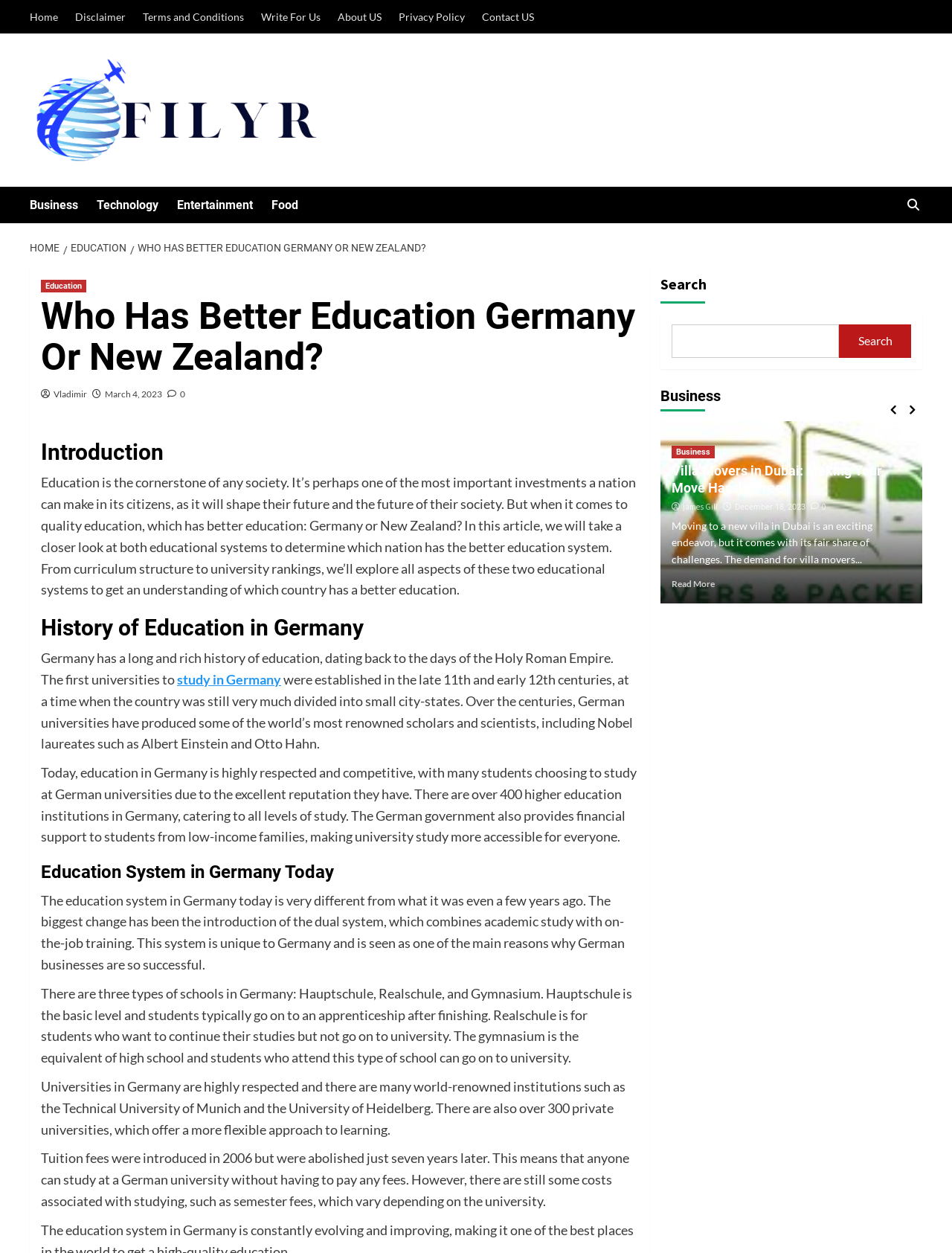How many types of schools are there in Germany? Analyze the screenshot and reply with just one word or a short phrase.

Three